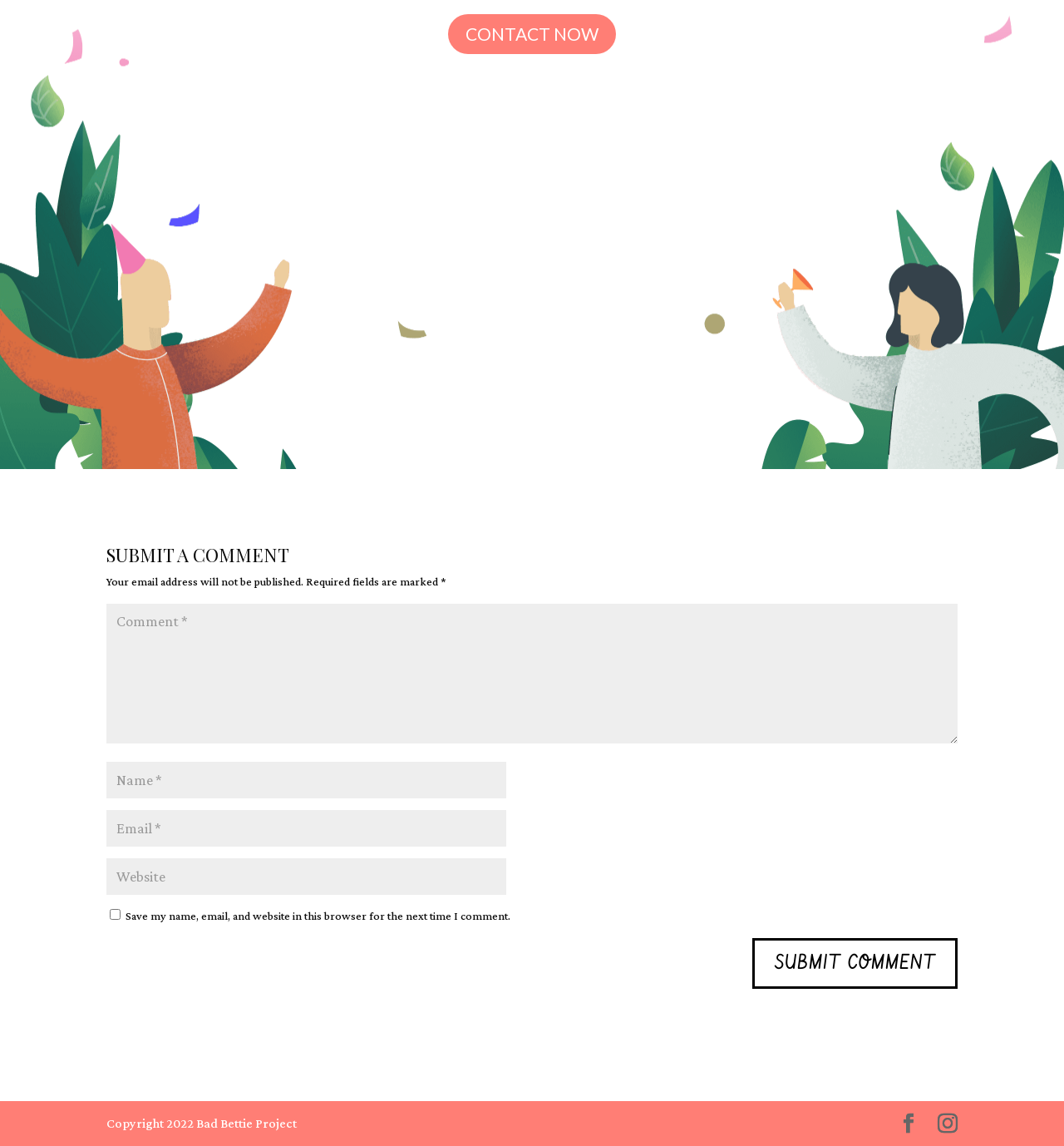Can you show the bounding box coordinates of the region to click on to complete the task described in the instruction: "Enter a comment"?

[0.1, 0.527, 0.9, 0.649]